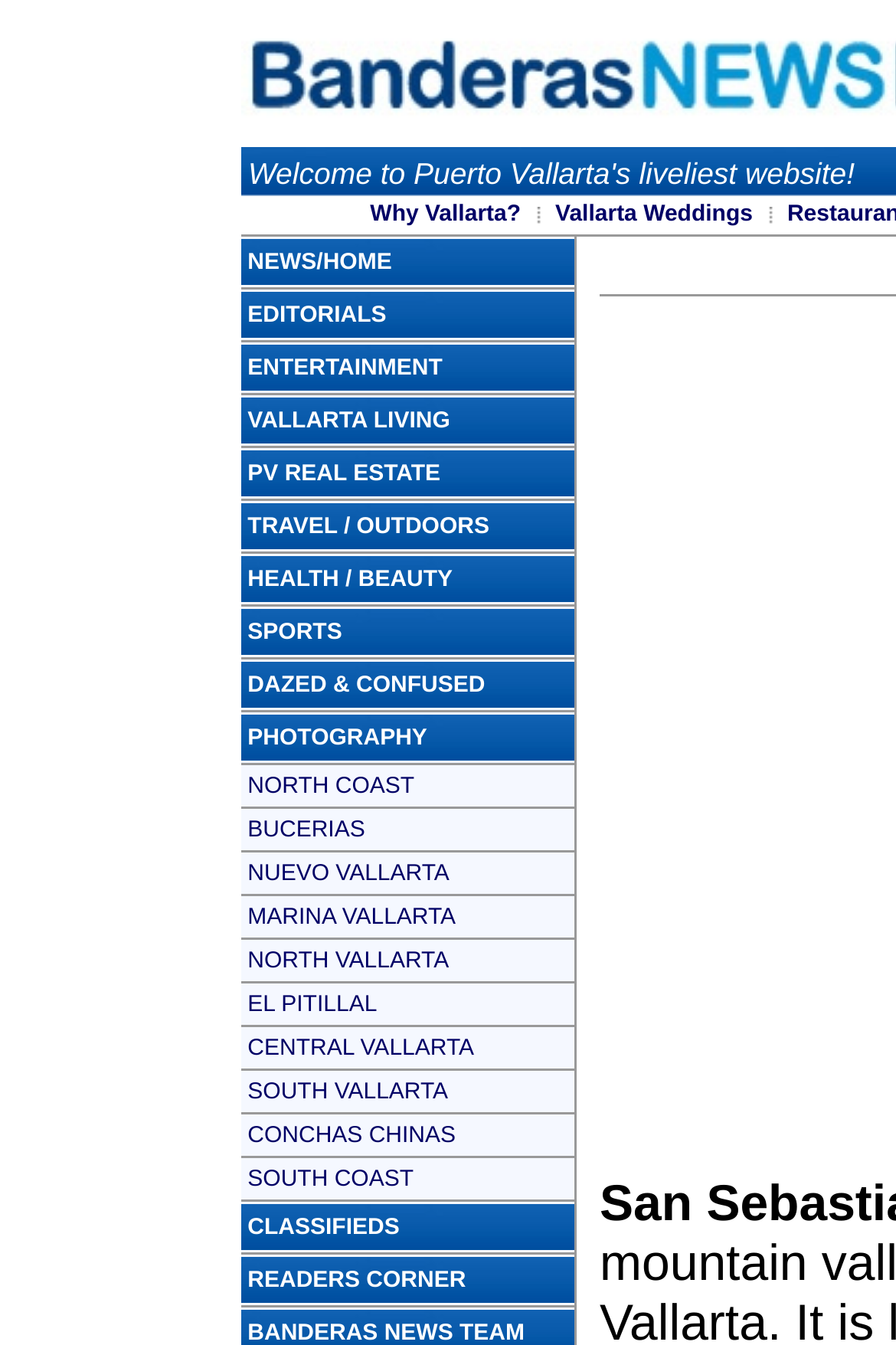Respond with a single word or phrase to the following question:
What is the last category in the grid?

DAZED & CONFUSED